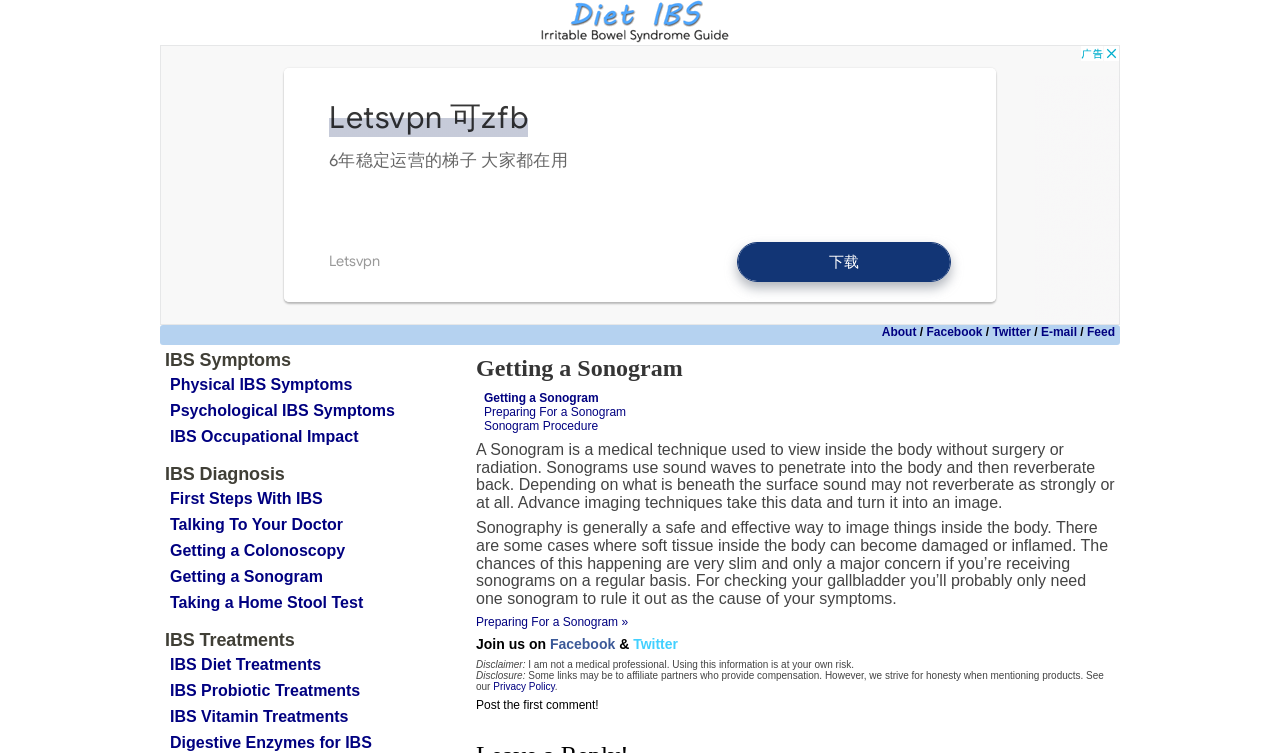Please specify the coordinates of the bounding box for the element that should be clicked to carry out this instruction: "Learn about 'Preparing For a Sonogram'". The coordinates must be four float numbers between 0 and 1, formatted as [left, top, right, bottom].

[0.378, 0.538, 0.489, 0.556]